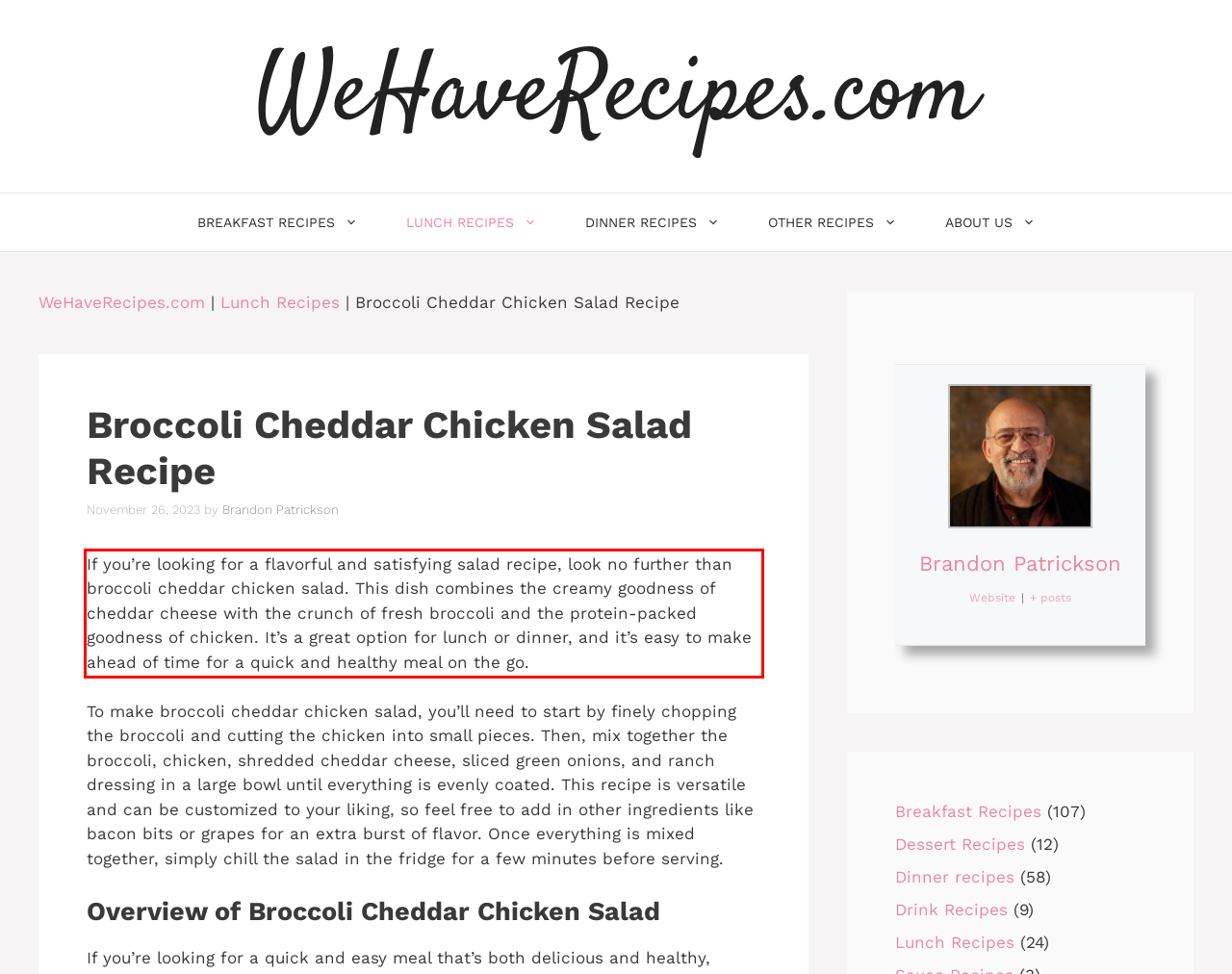Observe the screenshot of the webpage that includes a red rectangle bounding box. Conduct OCR on the content inside this red bounding box and generate the text.

If you’re looking for a flavorful and satisfying salad recipe, look no further than broccoli cheddar chicken salad. This dish combines the creamy goodness of cheddar cheese with the crunch of fresh broccoli and the protein-packed goodness of chicken. It’s a great option for lunch or dinner, and it’s easy to make ahead of time for a quick and healthy meal on the go.